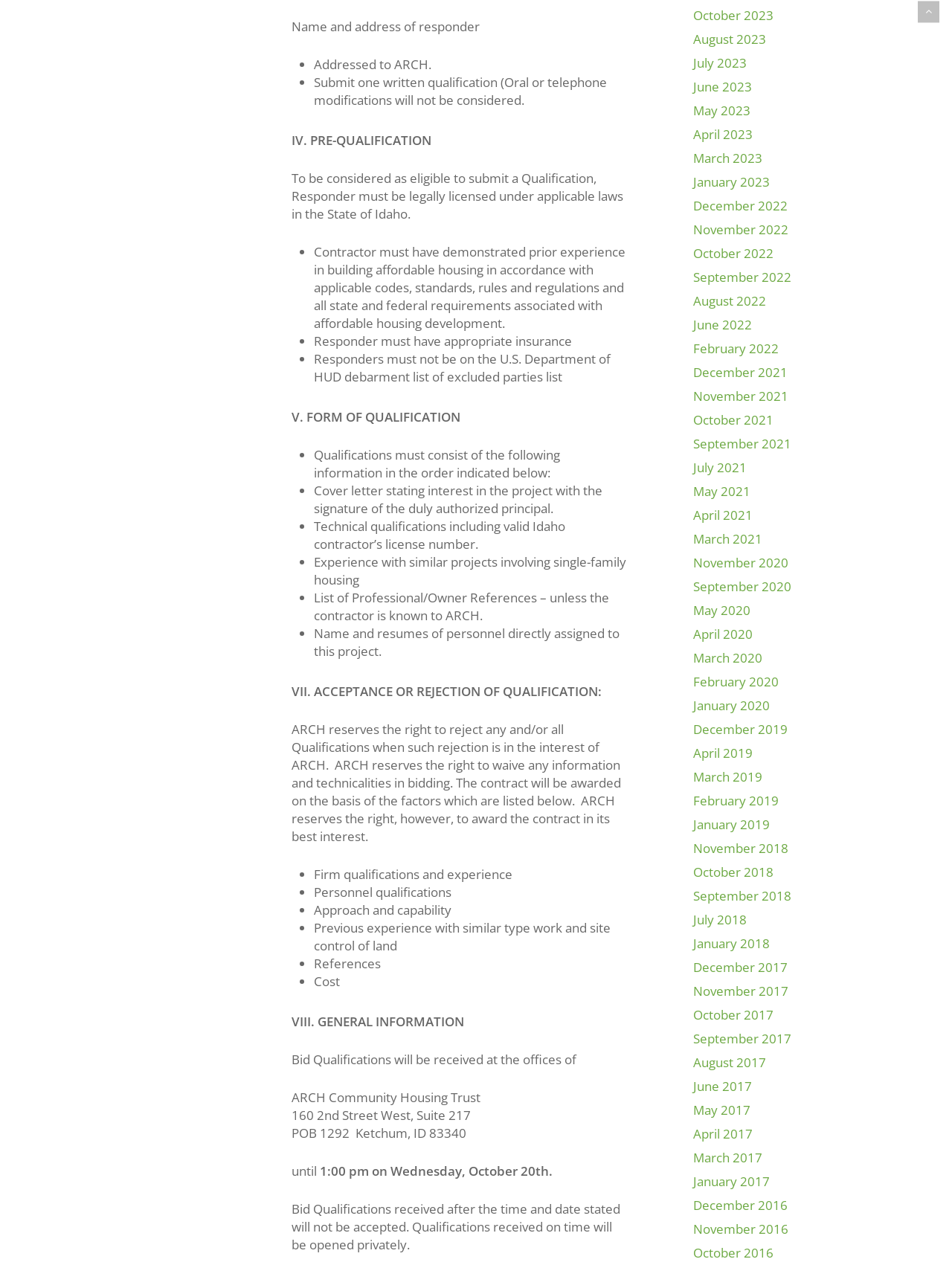What are the factors considered in awarding the contract?
Look at the image and answer with only one word or phrase.

Firm qualifications, personnel qualifications, approach, cost, etc.